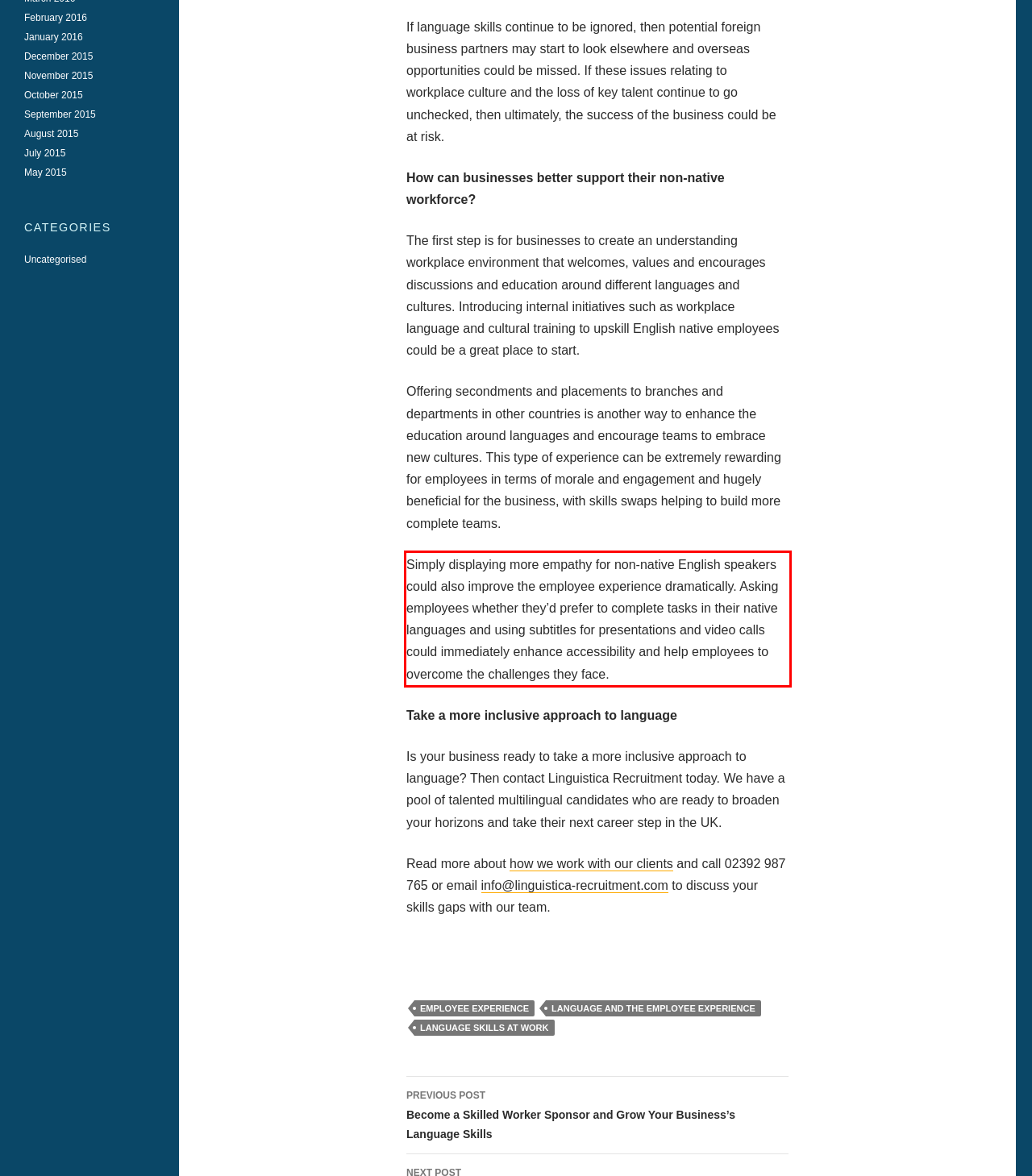Given a webpage screenshot with a red bounding box, perform OCR to read and deliver the text enclosed by the red bounding box.

Simply displaying more empathy for non-native English speakers could also improve the employee experience dramatically. Asking employees whether they’d prefer to complete tasks in their native languages and using subtitles for presentations and video calls could immediately enhance accessibility and help employees to overcome the challenges they face.